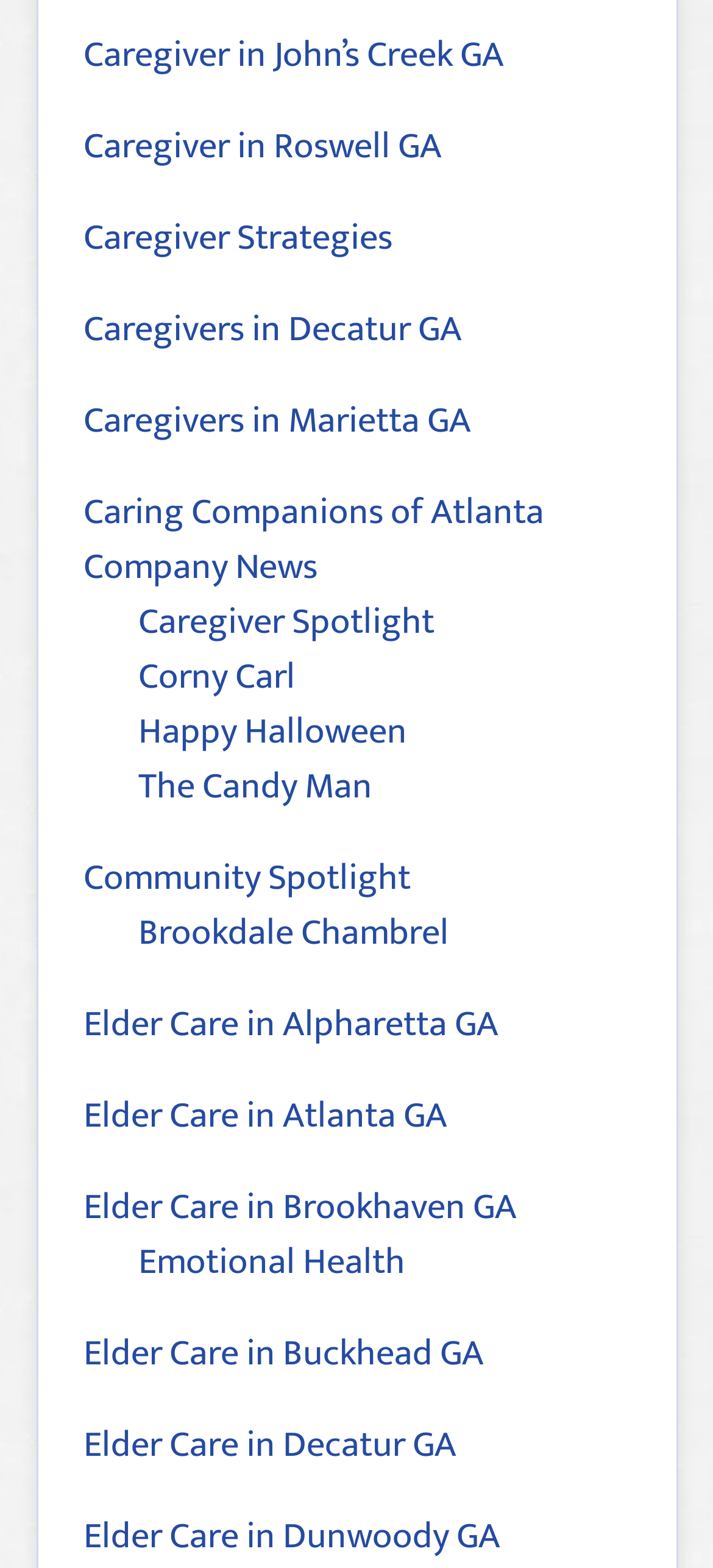Utilize the details in the image to give a detailed response to the question: How many caregiver locations are listed?

I counted the number of links that mention a specific location, such as 'John's Creek GA', 'Roswell GA', 'Decatur GA', 'Marietta GA', 'Alpharetta GA', 'Atlanta GA', and 'Brookhaven GA'. These links are likely to represent different caregiver locations.